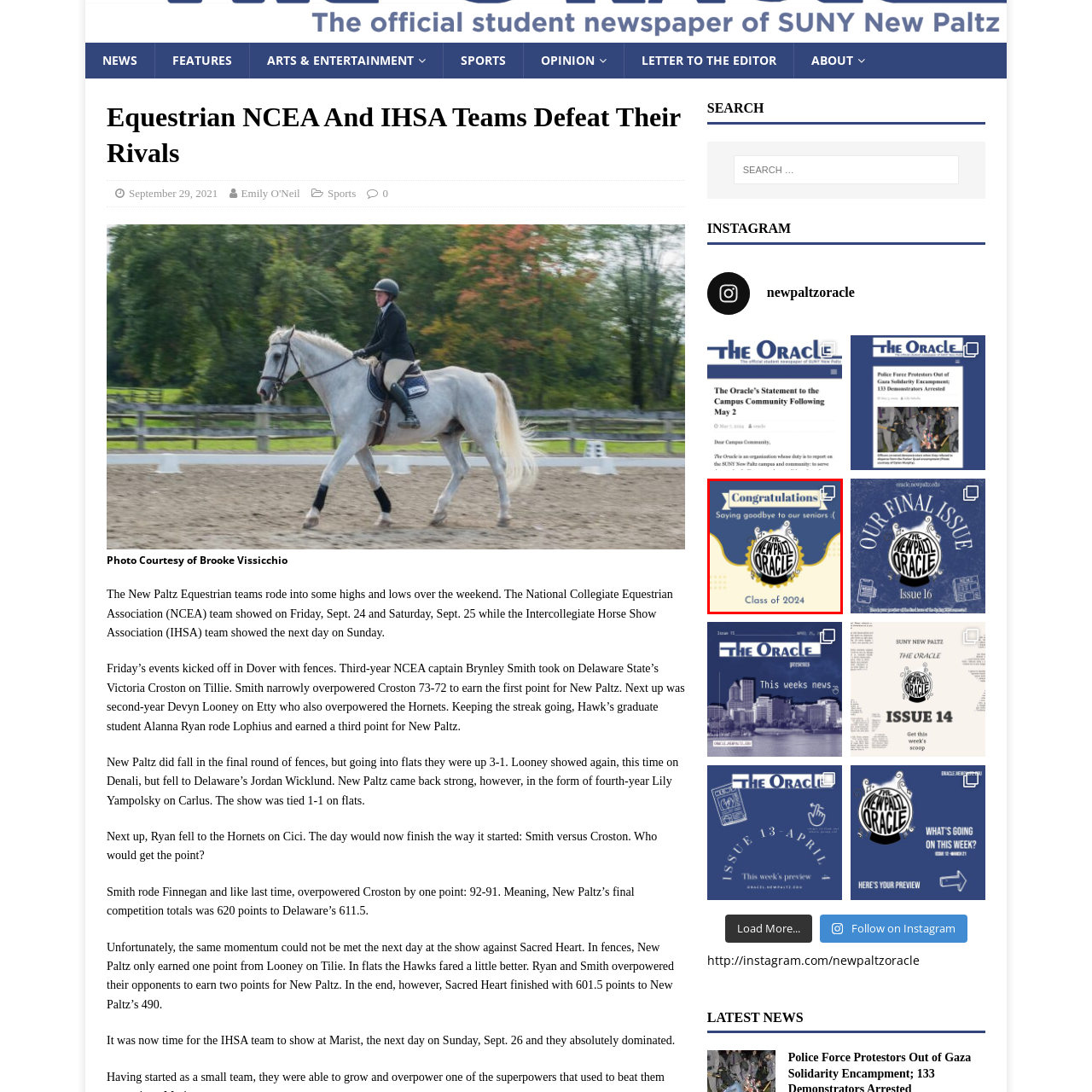Pay special attention to the segment of the image inside the red box and offer a detailed answer to the question that follows, based on what you see: What is the emotional tone of the message?

The message has a heartfelt tone, as it expresses appreciation for the contributions made by the graduating class and acknowledges the emotional significance of their departure, conveyed through the use of a sad emoticon and a warm farewell note.